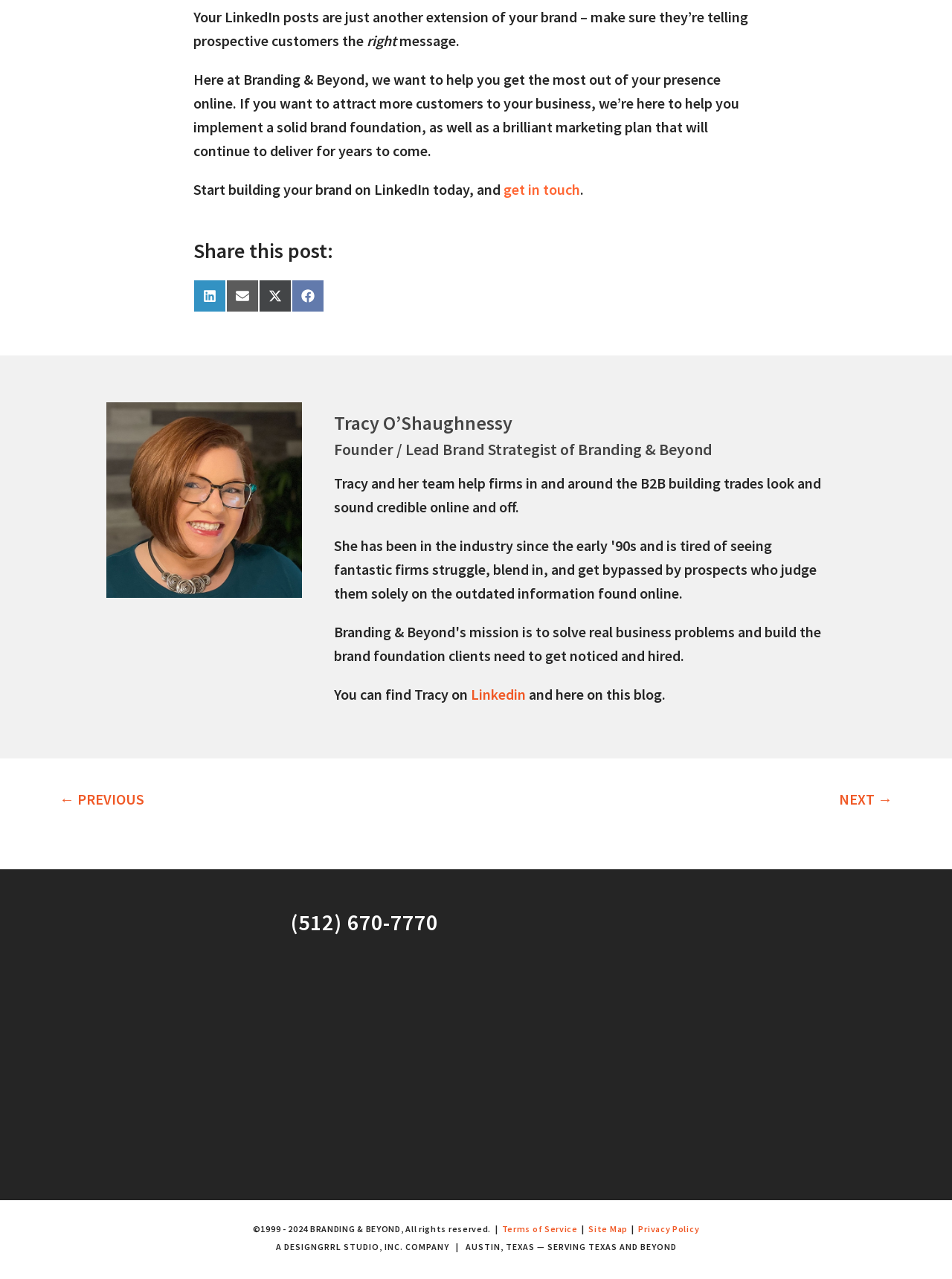Determine the bounding box coordinates of the clickable region to execute the instruction: "Click on 'get in touch'". The coordinates should be four float numbers between 0 and 1, denoted as [left, top, right, bottom].

[0.539, 0.179, 0.62, 0.192]